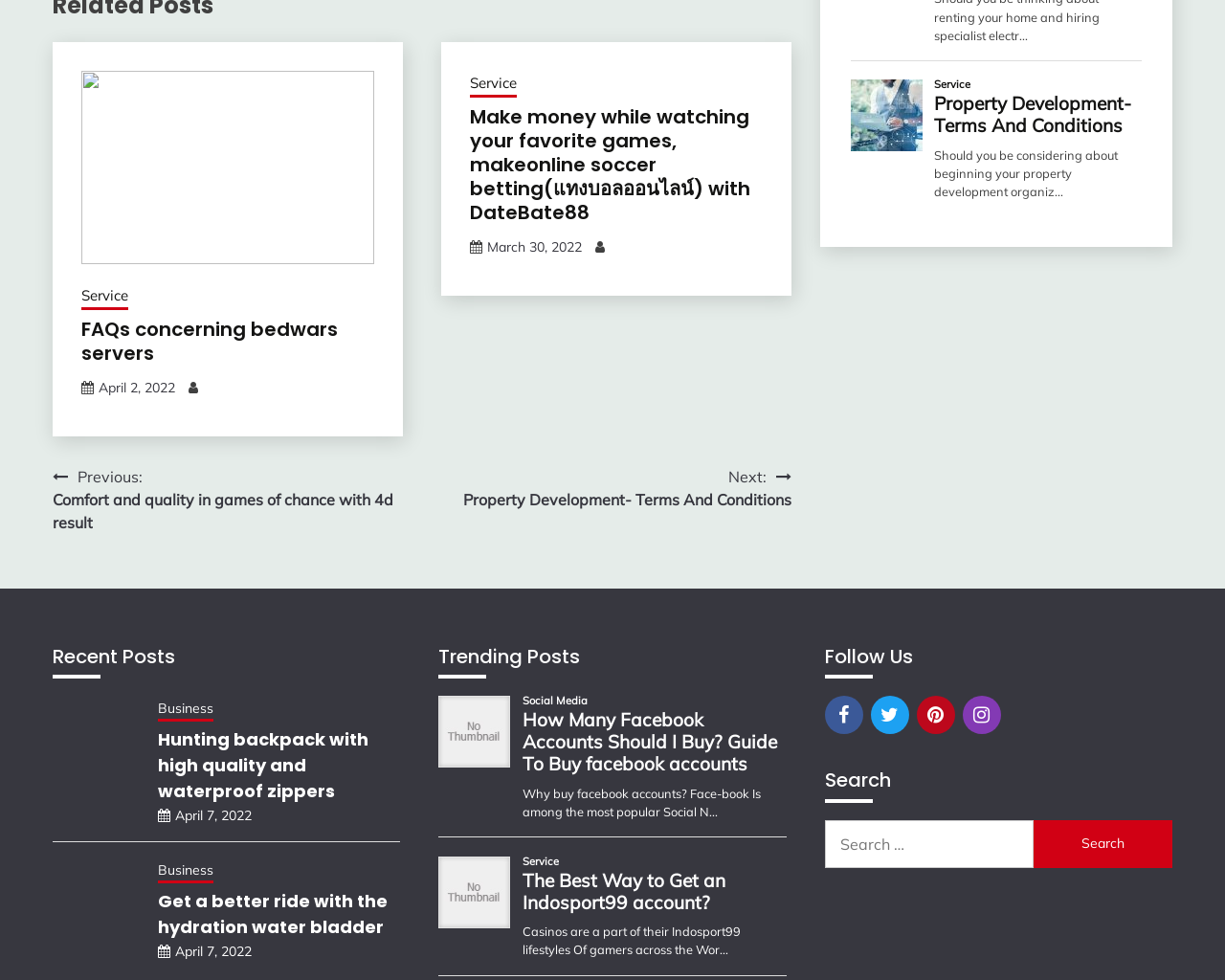Locate the bounding box coordinates of the item that should be clicked to fulfill the instruction: "Navigate to the 'Property Development- Terms And Conditions' page".

[0.763, 0.095, 0.932, 0.14]